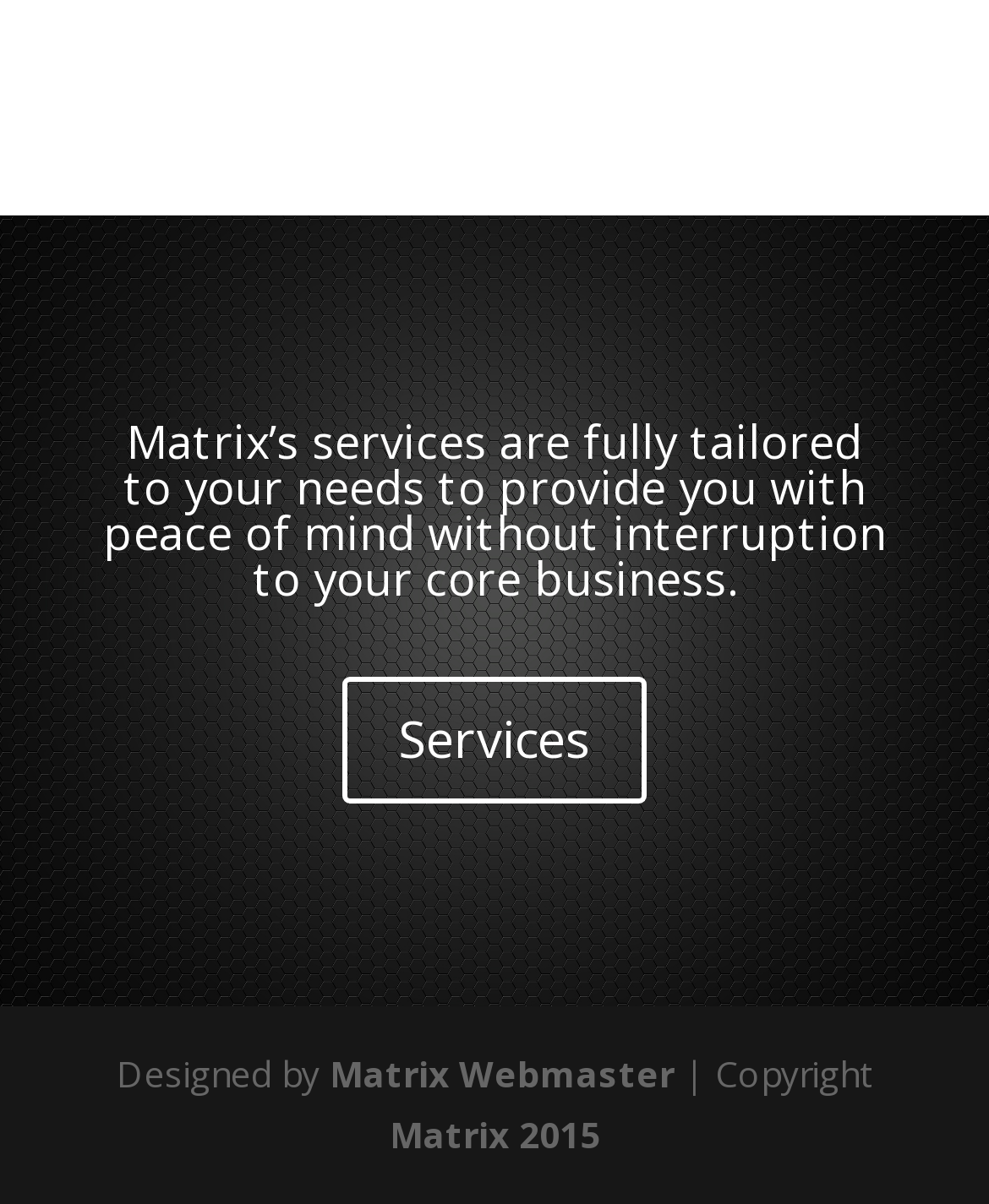What is the position of the 'Services 5' link?
Offer a detailed and exhaustive answer to the question.

By comparing the y1 and y2 coordinates of the heading element and the 'Services 5' link, it is clear that the link is positioned below the heading element.